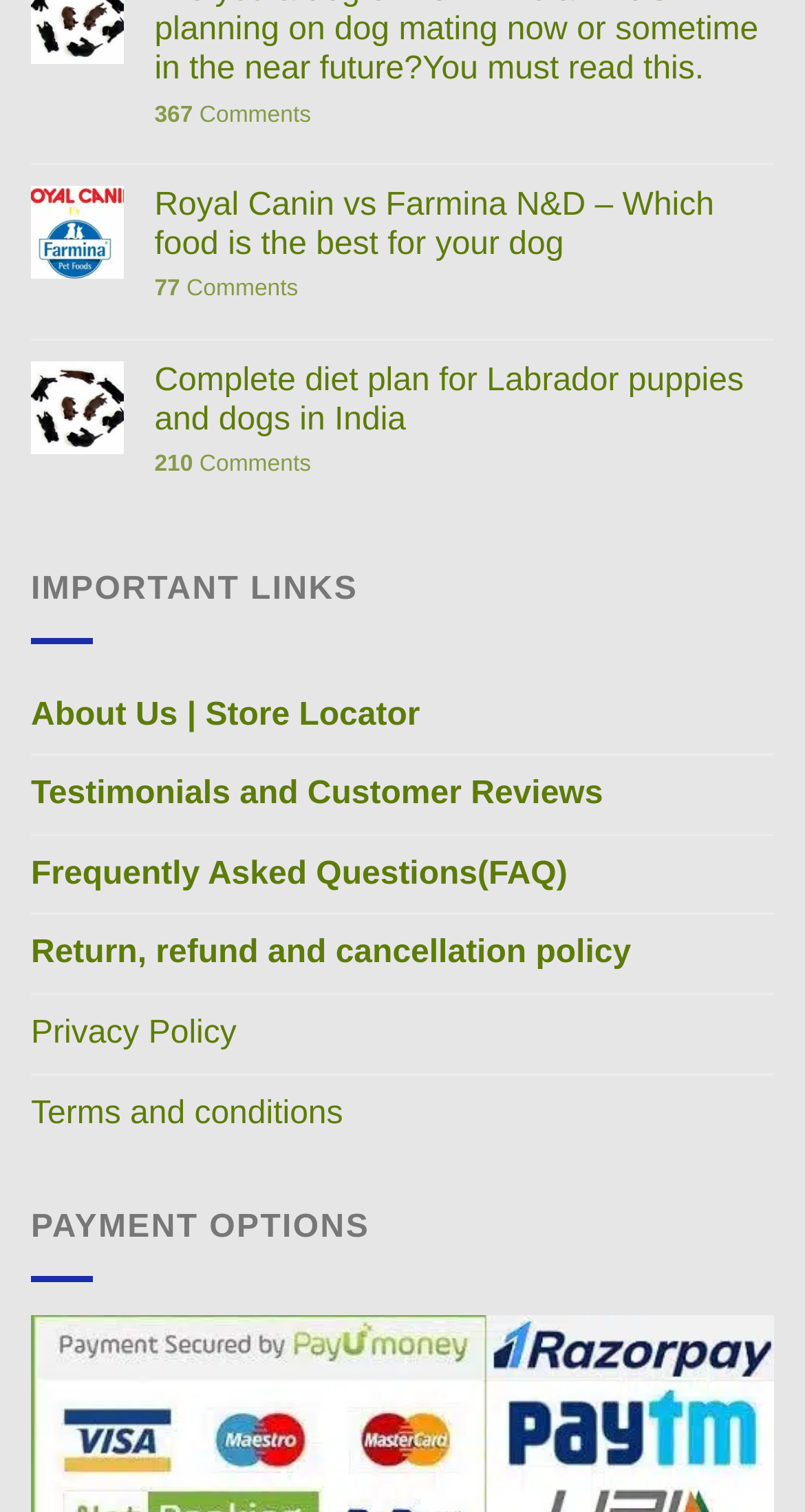What payment options are mentioned?
Refer to the image and provide a one-word or short phrase answer.

None